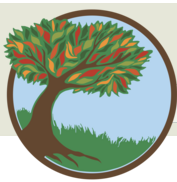What colors are the leaves?
Using the image as a reference, answer the question in detail.

The leaves on the stylized tree in the logo are depicted in autumn colors, which suggests a sense of seasonal change and the cyclical nature of growth and decay. This color choice may also evoke feelings of warmth and coziness, which are often associated with the autumn season.